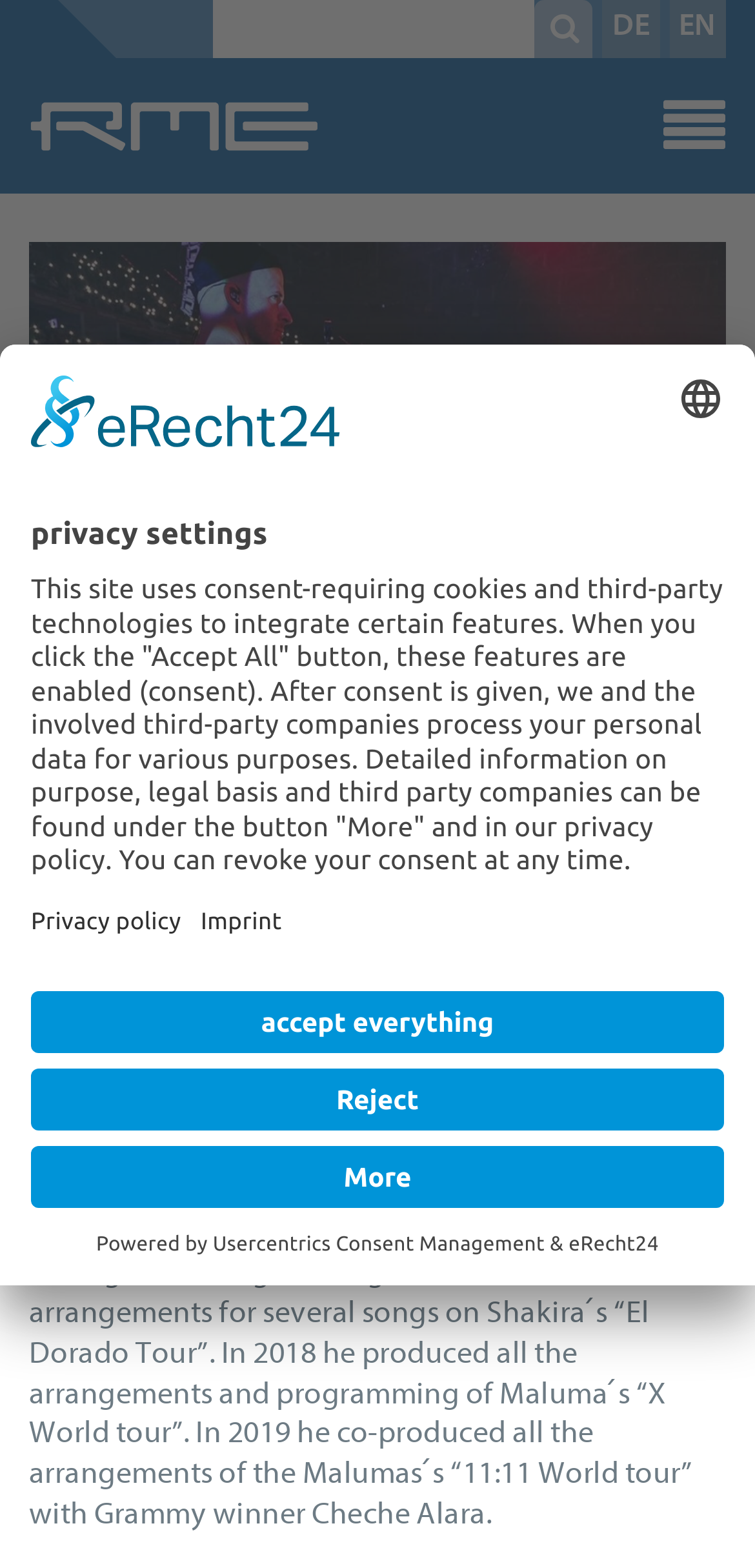Find the bounding box coordinates for the HTML element described as: "eRecht24". The coordinates should consist of four float values between 0 and 1, i.e., [left, top, right, bottom].

[0.753, 0.785, 0.873, 0.8]